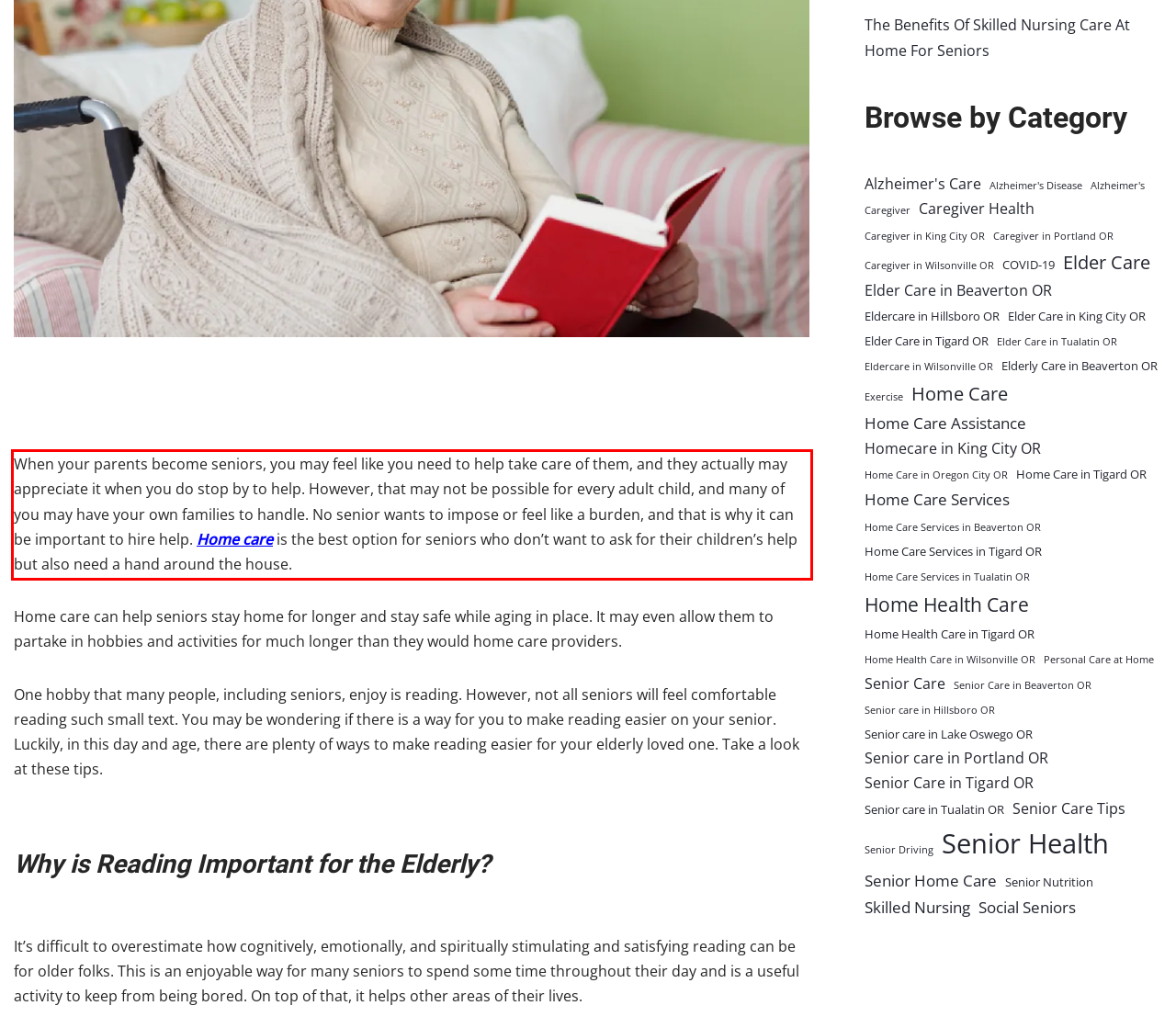Examine the webpage screenshot and use OCR to obtain the text inside the red bounding box.

When your parents become seniors, you may feel like you need to help take care of them, and they actually may appreciate it when you do stop by to help. However, that may not be possible for every adult child, and many of you may have your own families to handle. No senior wants to impose or feel like a burden, and that is why it can be important to hire help. Home care is the best option for seniors who don’t want to ask for their children’s help but also need a hand around the house.